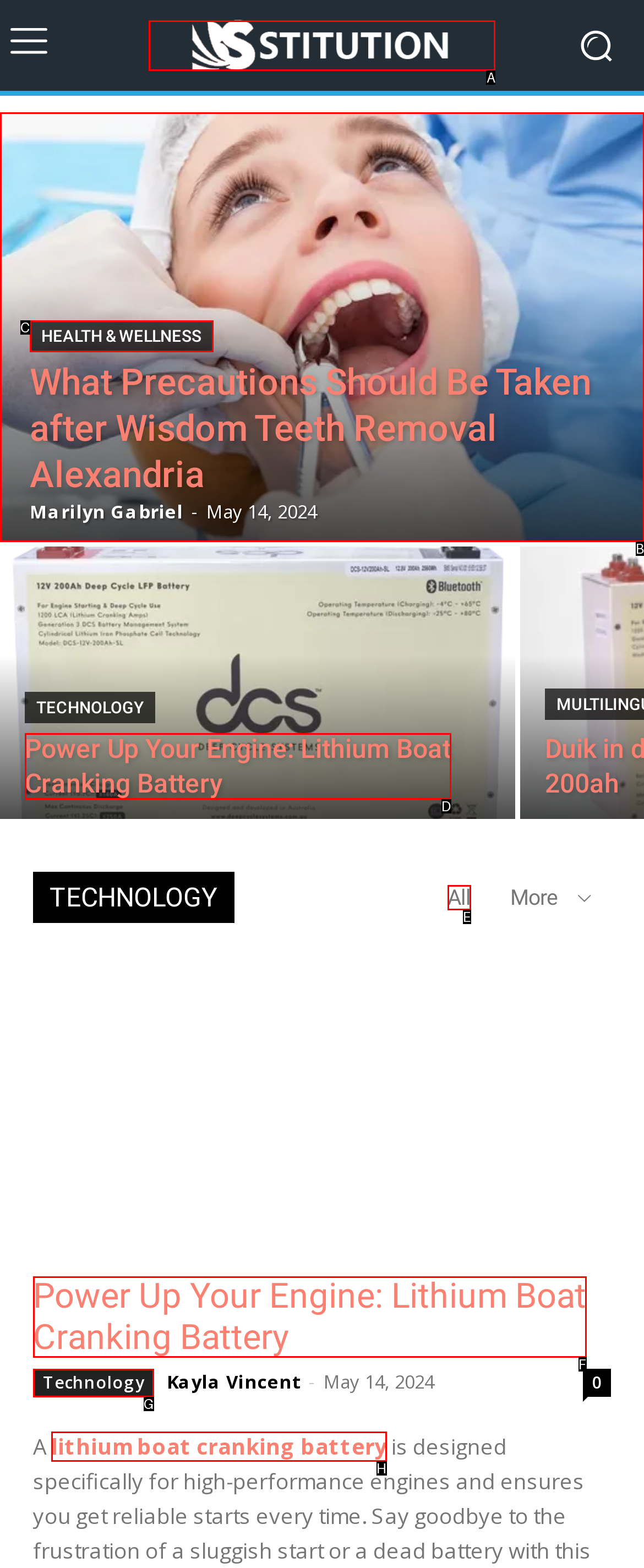Select the HTML element that needs to be clicked to perform the task: Click the logo. Reply with the letter of the chosen option.

A